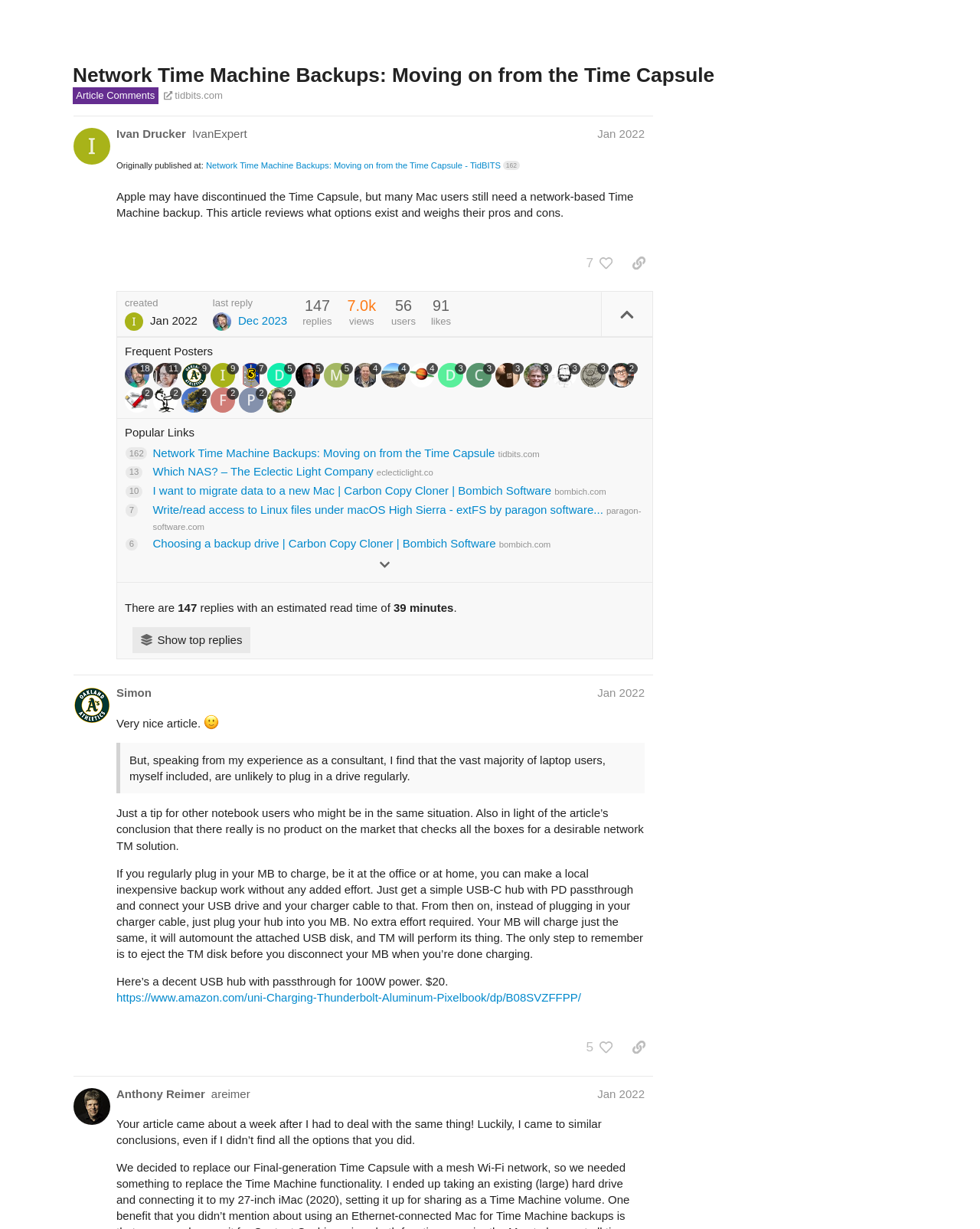Mark the bounding box of the element that matches the following description: "Paragon page 1".

[0.336, 0.109, 0.426, 0.12]